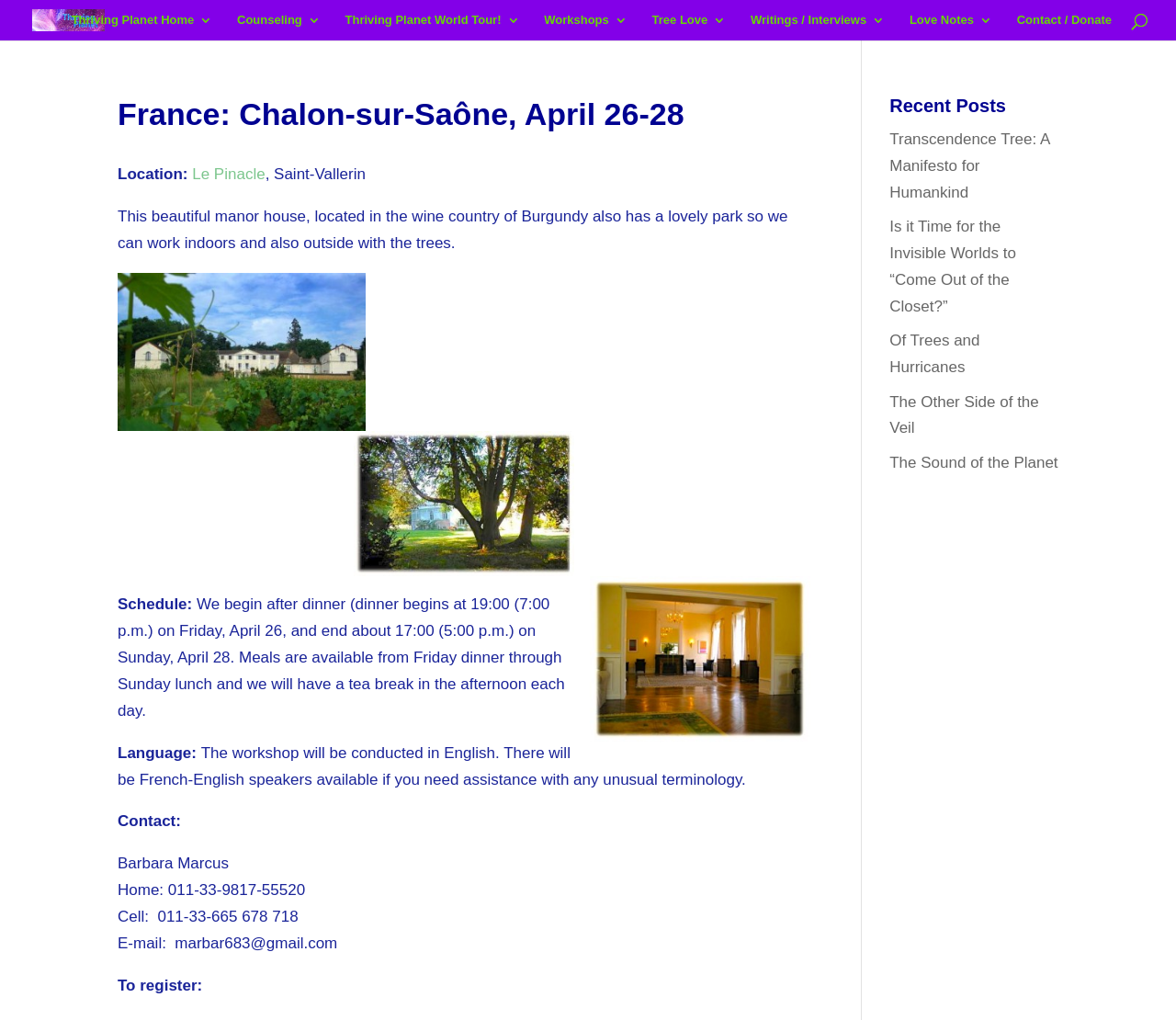Please determine the main heading text of this webpage.

France: Chalon-sur-Saône, April 26-28